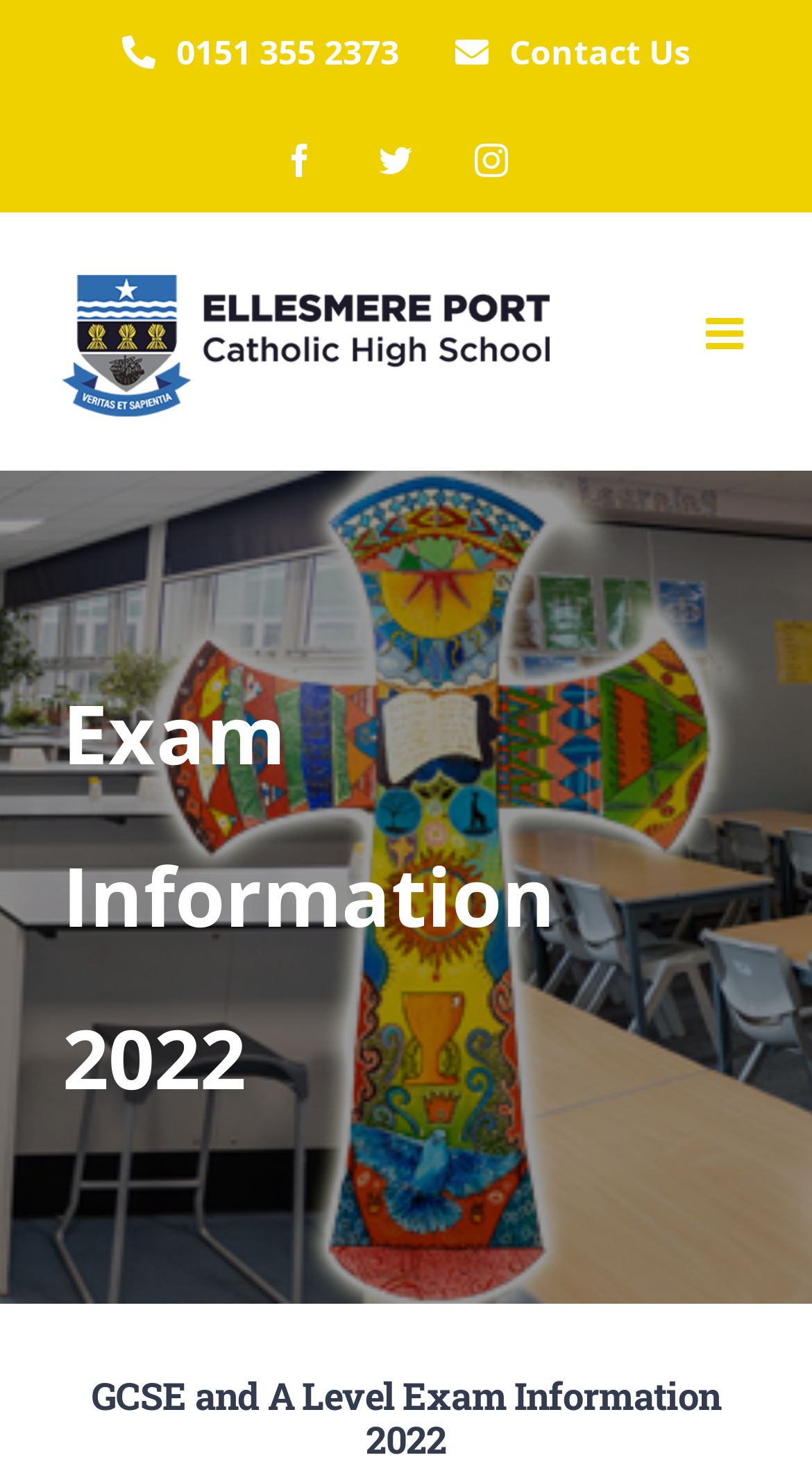Answer the question below with a single word or a brief phrase: 
What is the purpose of the 'Toggle mobile menu' button?

To control the mobile menu